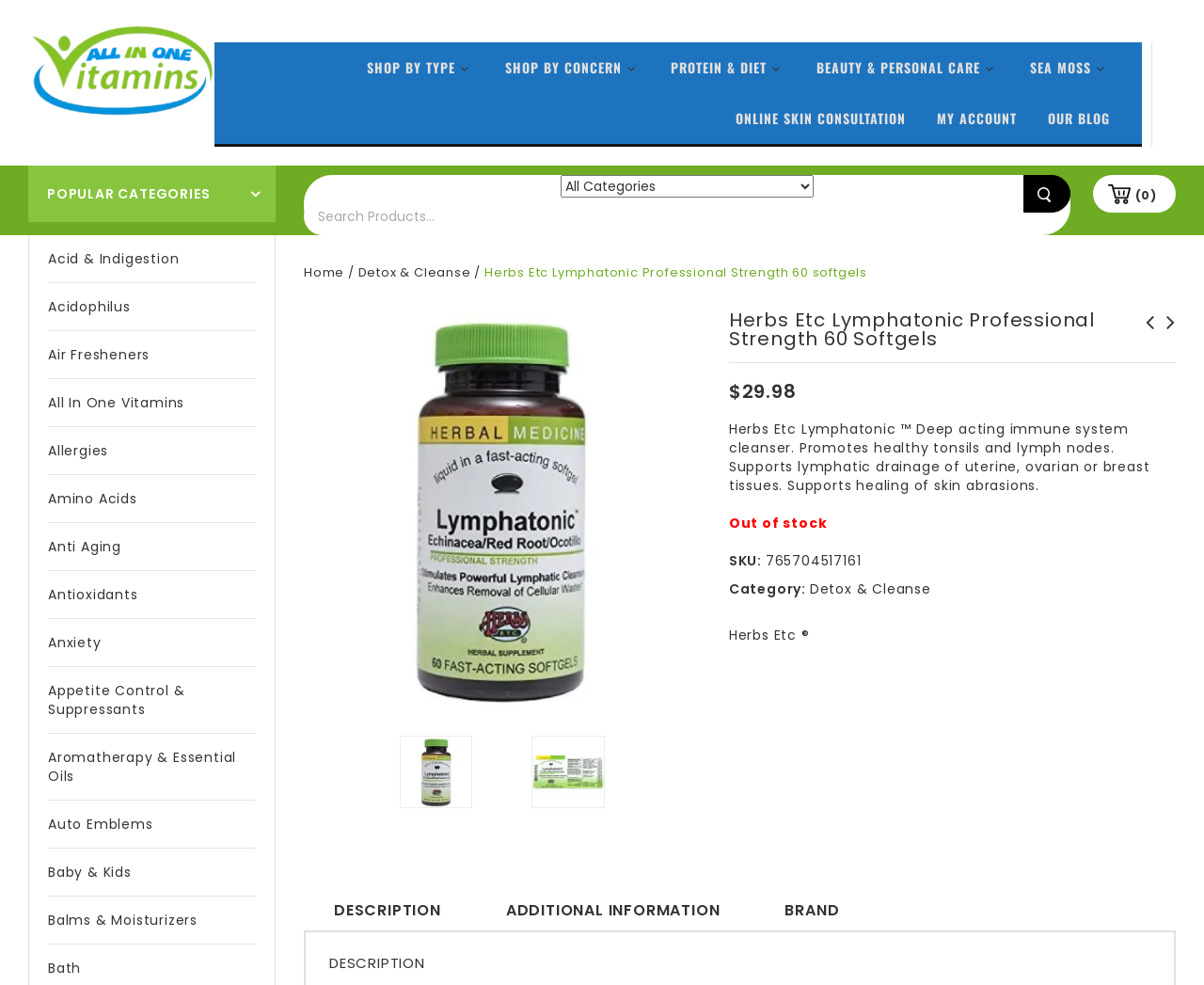Extract the bounding box coordinates of the UI element described: "Baby & Kids". Provide the coordinates in the format [left, top, right, bottom] with values ranging from 0 to 1.

[0.04, 0.862, 0.212, 0.909]